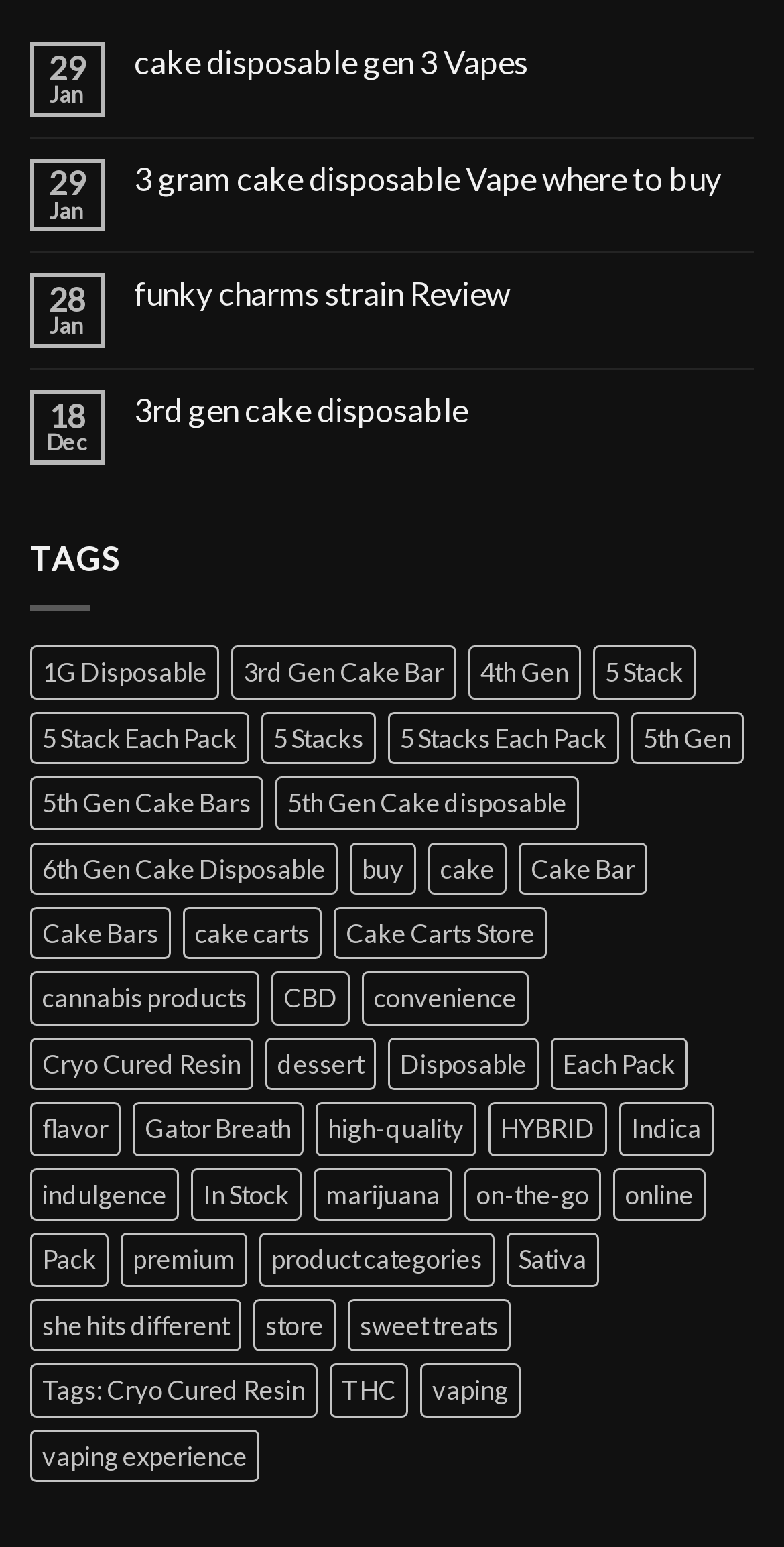Please specify the bounding box coordinates of the area that should be clicked to accomplish the following instruction: "check 'Cake Bar' products". The coordinates should consist of four float numbers between 0 and 1, i.e., [left, top, right, bottom].

[0.295, 0.417, 0.582, 0.452]